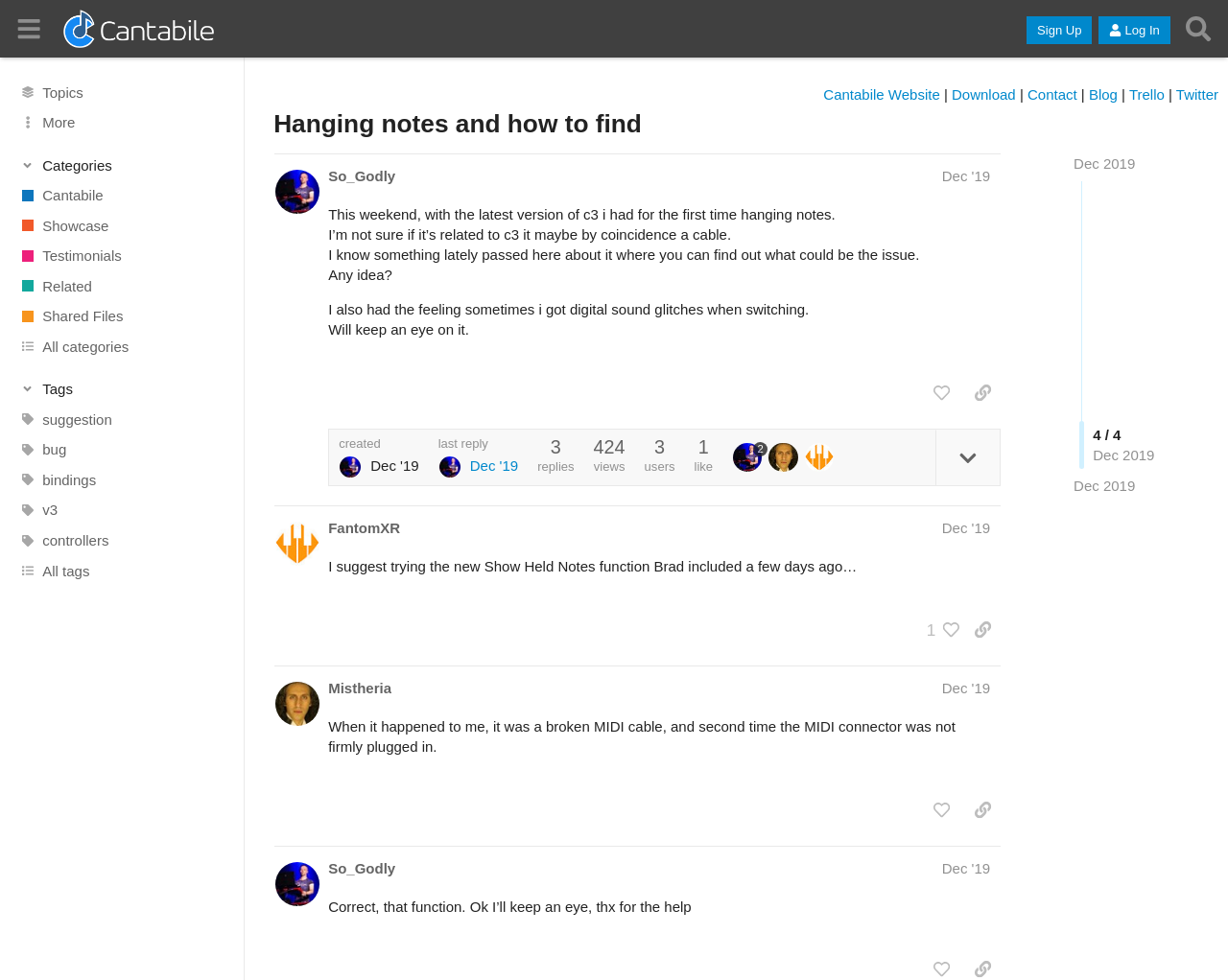Elaborate on the information and visuals displayed on the webpage.

The webpage is a forum discussion page from the Cantabile Community. At the top, there is a header section with a button to expand or collapse the sidebar, a link to the Cantabile Community, and buttons to sign up or log in. On the top right, there is a search button and a button to access more options.

Below the header, there are several links to different categories, including Topics, Categories, and Tags. Each category has a corresponding image icon. There are also links to specific topics, such as "Hanging notes and how to find", "Cantabile", "Showcase", and "Testimonials".

The main content of the page is a discussion thread. The thread starts with a heading "Hanging notes and how to find" and a link to the same topic. Below the heading, there is a post from a user named So_Godly, dated December 22, 2019. The post contains a few paragraphs of text, including the sentence "This weekend, with the latest version of c3 I had for the first time hanging notes." The post also has buttons to like the post, copy a link to the post, and reply to the post.

On the right side of the post, there is information about the post, including the number of replies, views, and users who have interacted with the post. There are also links to the users who have interacted with the post, including So_Godly, Mistheria, and FantomXR.

At the bottom of the page, there are links to other topics, including "bug", "bindings", "v3", and "controllers". Each topic has a corresponding image icon.